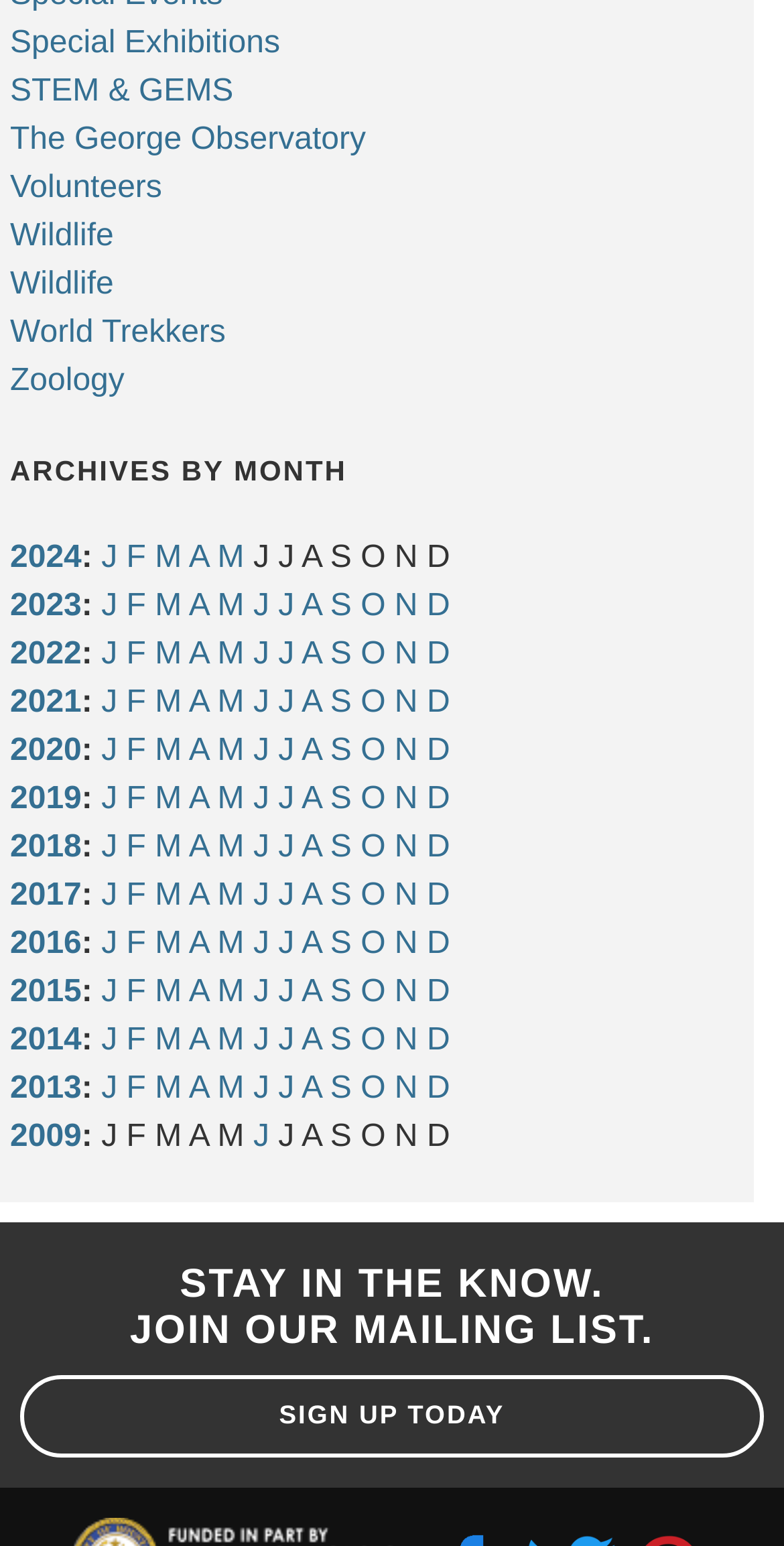Given the description "Web Links", provide the bounding box coordinates of the corresponding UI element.

None